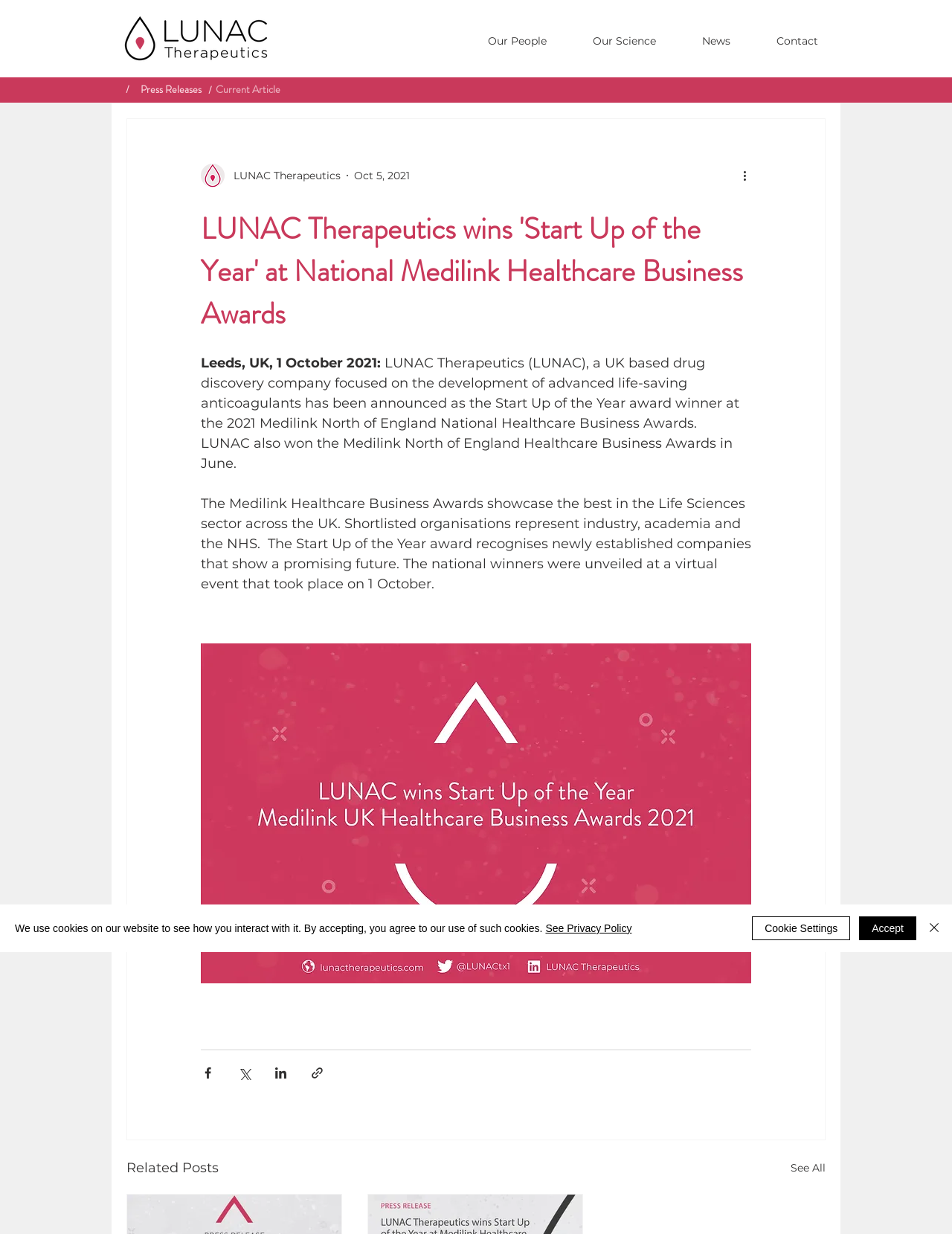Could you identify the text that serves as the heading for this webpage?

LUNAC Therapeutics wins 'Start Up of the Year' at National Medilink Healthcare Business Awards